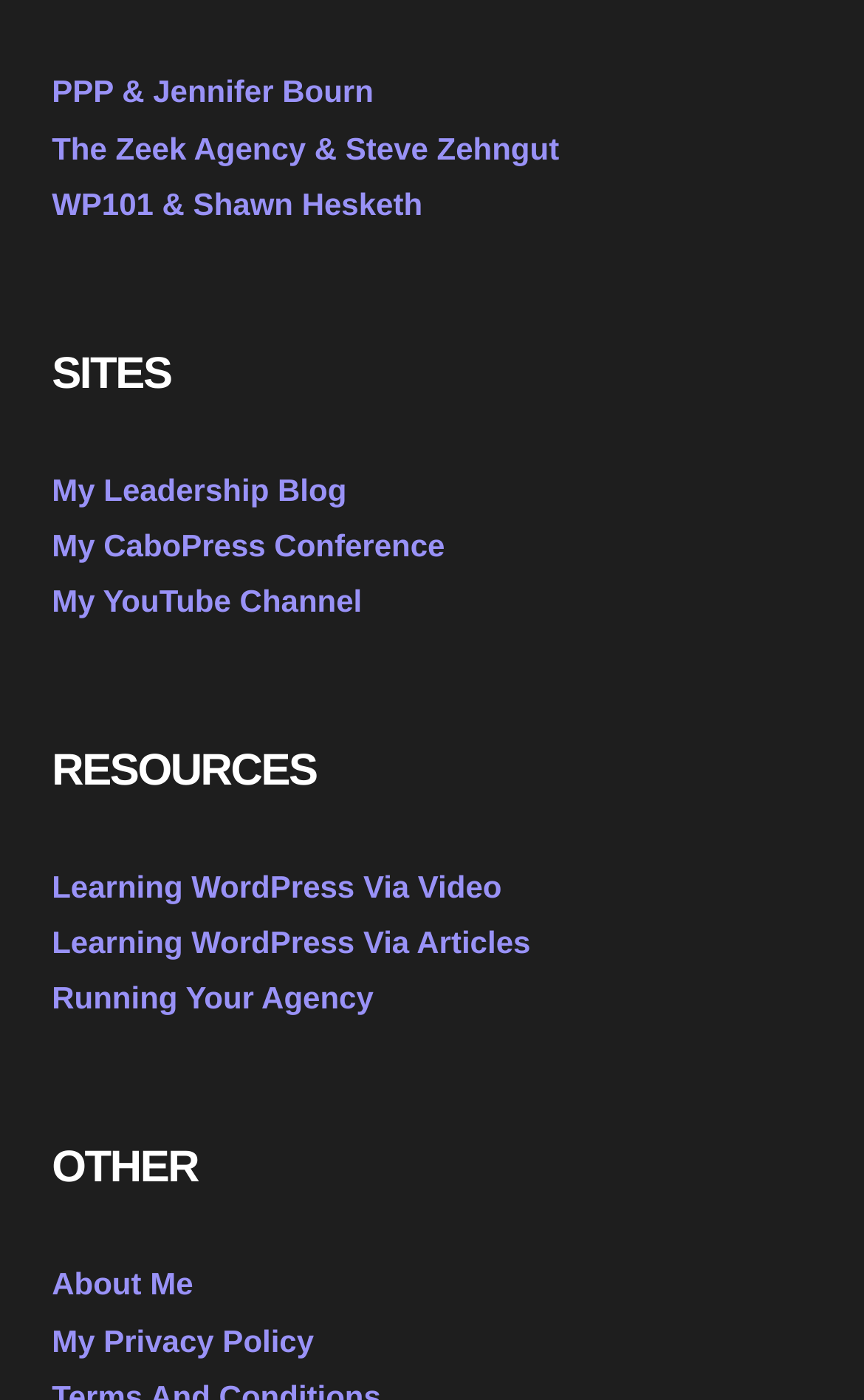Find the bounding box coordinates of the element to click in order to complete this instruction: "check the privacy policy". The bounding box coordinates must be four float numbers between 0 and 1, denoted as [left, top, right, bottom].

[0.06, 0.945, 0.363, 0.97]